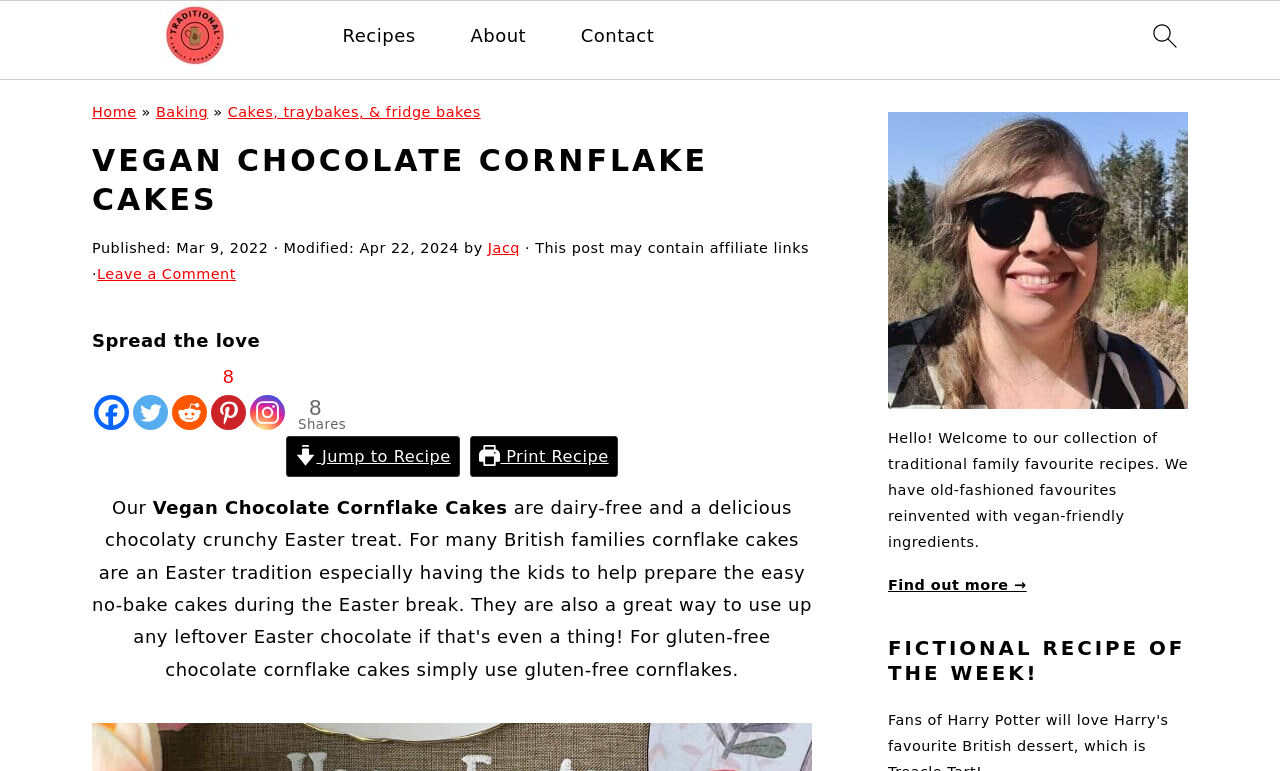What is the category of this recipe?
Answer the question with detailed information derived from the image.

The category of this recipe can be found in the breadcrumbs navigation section, which shows the hierarchy of categories, specifically 'Home > Baking > Cakes, traybakes, & fridge bakes'.